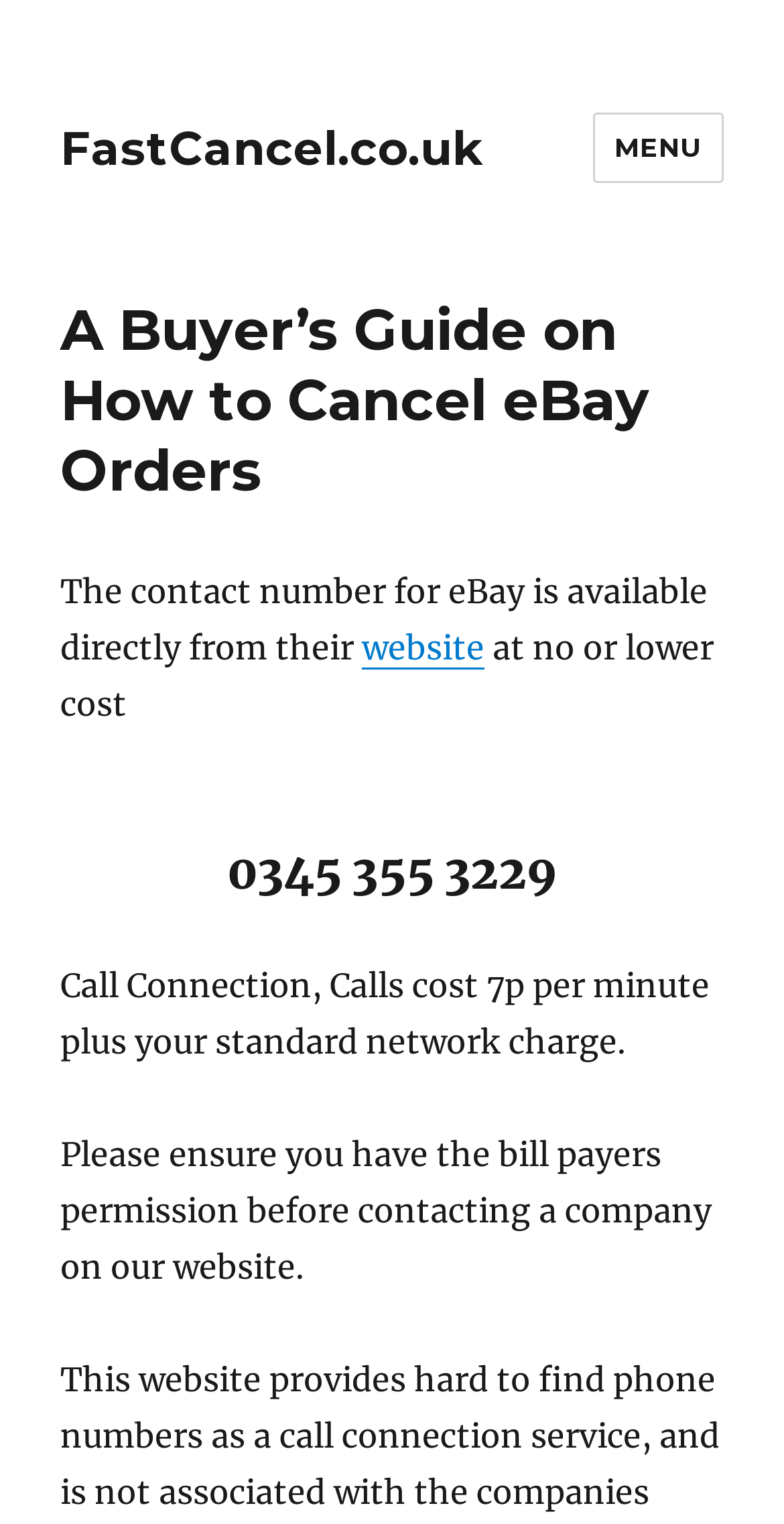Generate a thorough caption detailing the webpage content.

The webpage is about canceling eBay orders and provides a guide for buyers. At the top-left corner, there is a link to the website "FastCancel.co.uk". Next to it, on the top-right corner, there is a button labeled "MENU" that expands to reveal site navigation and social navigation options.

Below the menu button, there is a header section that spans the entire width of the page. It contains a heading that reads "A Buyer’s Guide on How to Cancel eBay Orders". 

Underneath the header, there is a block of text that explains how to obtain eBay's contact number, which is available on their website at no or lower cost. This text is divided into three parts: the first part mentions the availability of the contact number, the second part is a link to the website, and the third part mentions the cost.

Below this text, there is a prominent heading that displays the contact number "0345 355 3229". Following this, there is a paragraph that explains the call connection charges, which are 7p per minute plus the standard network charge. 

Finally, at the bottom of the page, there is a notice that reminds users to ensure they have the bill payer's permission before contacting a company on the website.